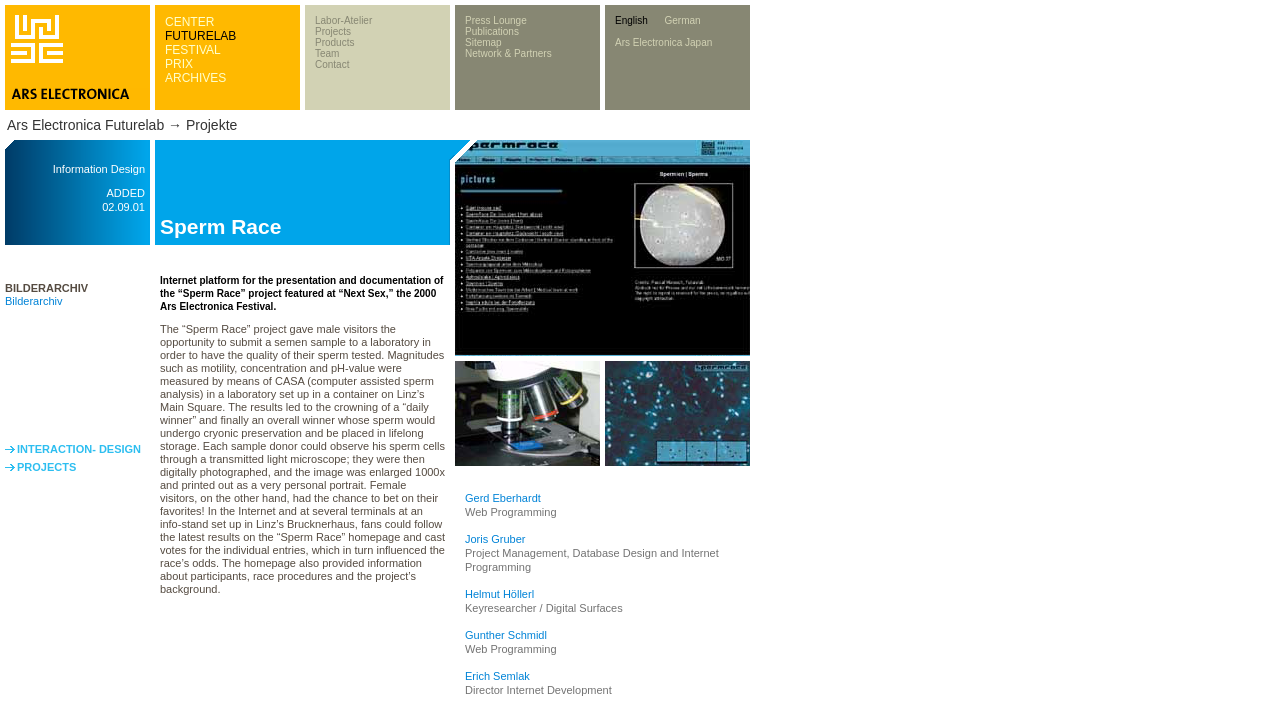Extract the bounding box coordinates for the UI element described as: "Joris Gruber".

[0.363, 0.76, 0.411, 0.777]